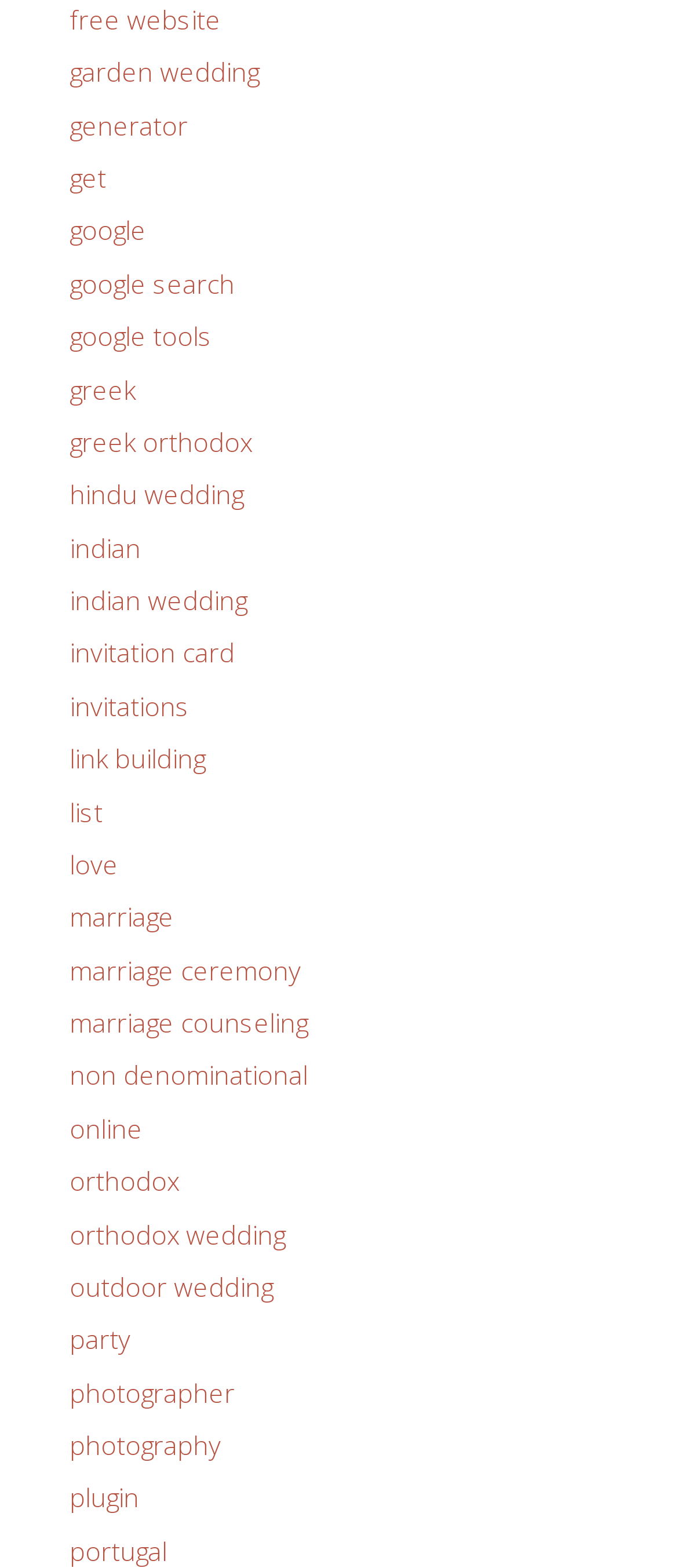What type of wedding is mentioned?
Look at the image and respond with a one-word or short-phrase answer.

Greek Orthodox